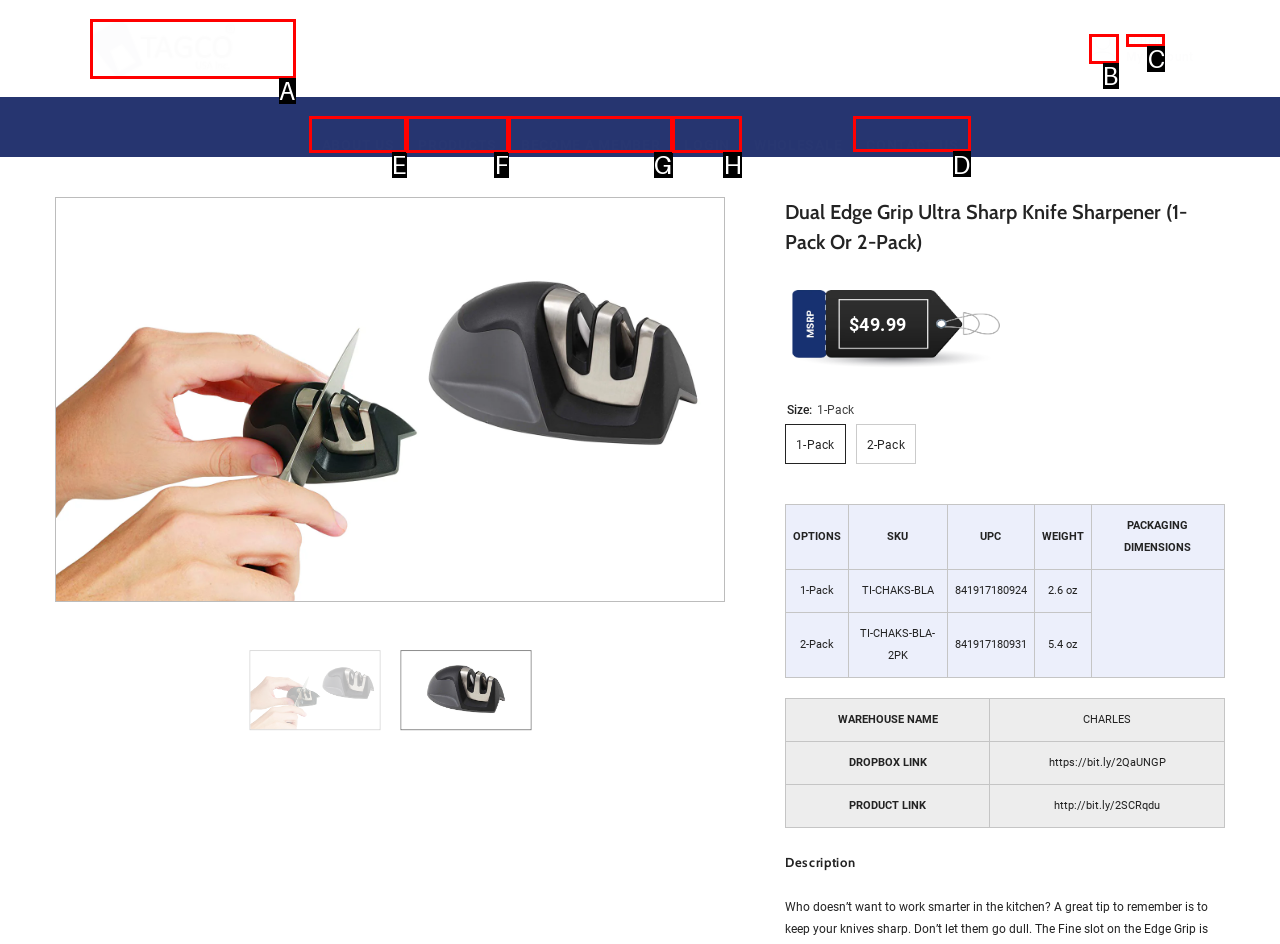Identify the HTML element that should be clicked to accomplish the task: Click on the 'CONTACT US' link
Provide the option's letter from the given choices.

D